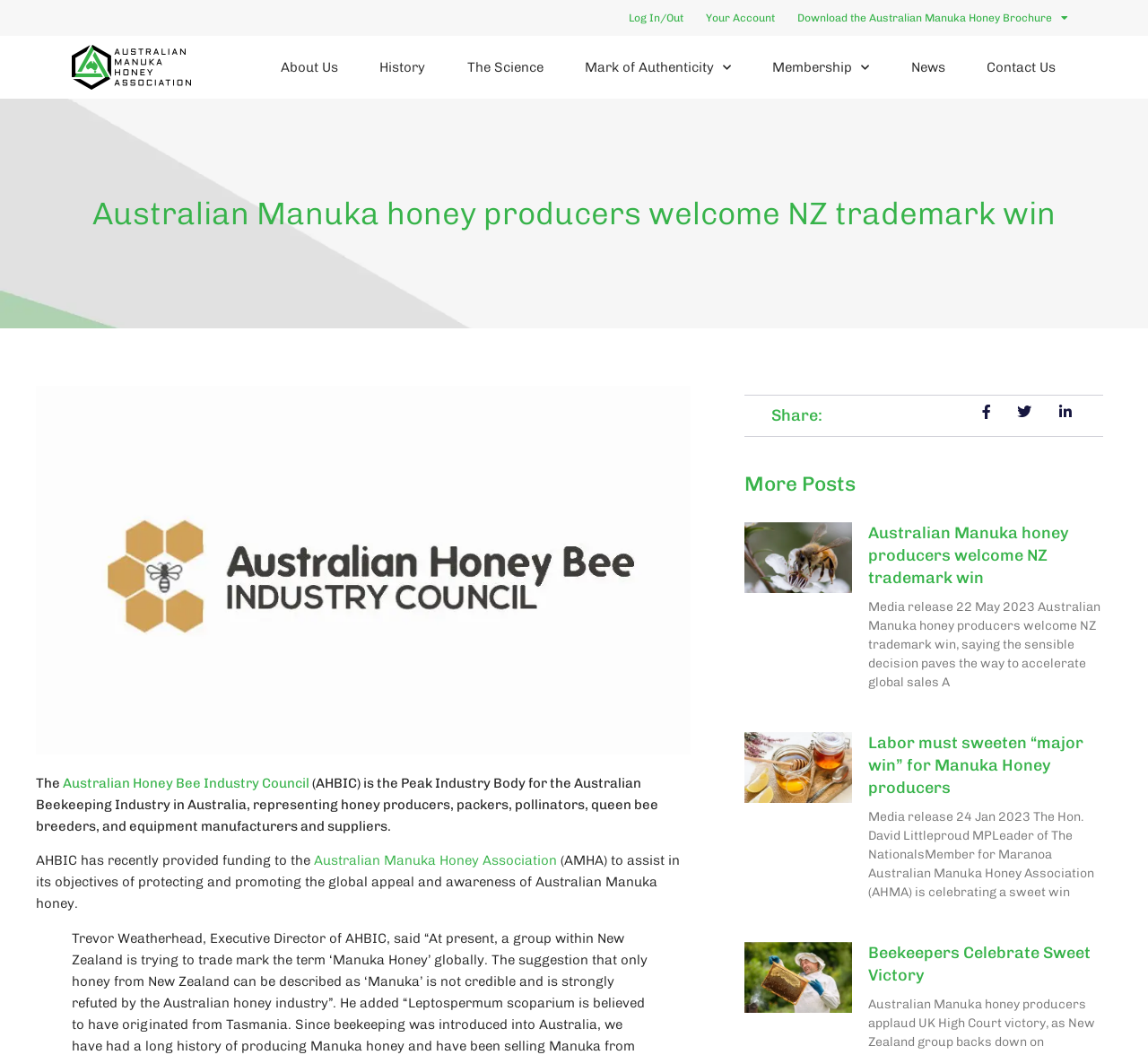Determine the bounding box coordinates of the region that needs to be clicked to achieve the task: "Click on the 'PRIVACY POLICY' link".

None